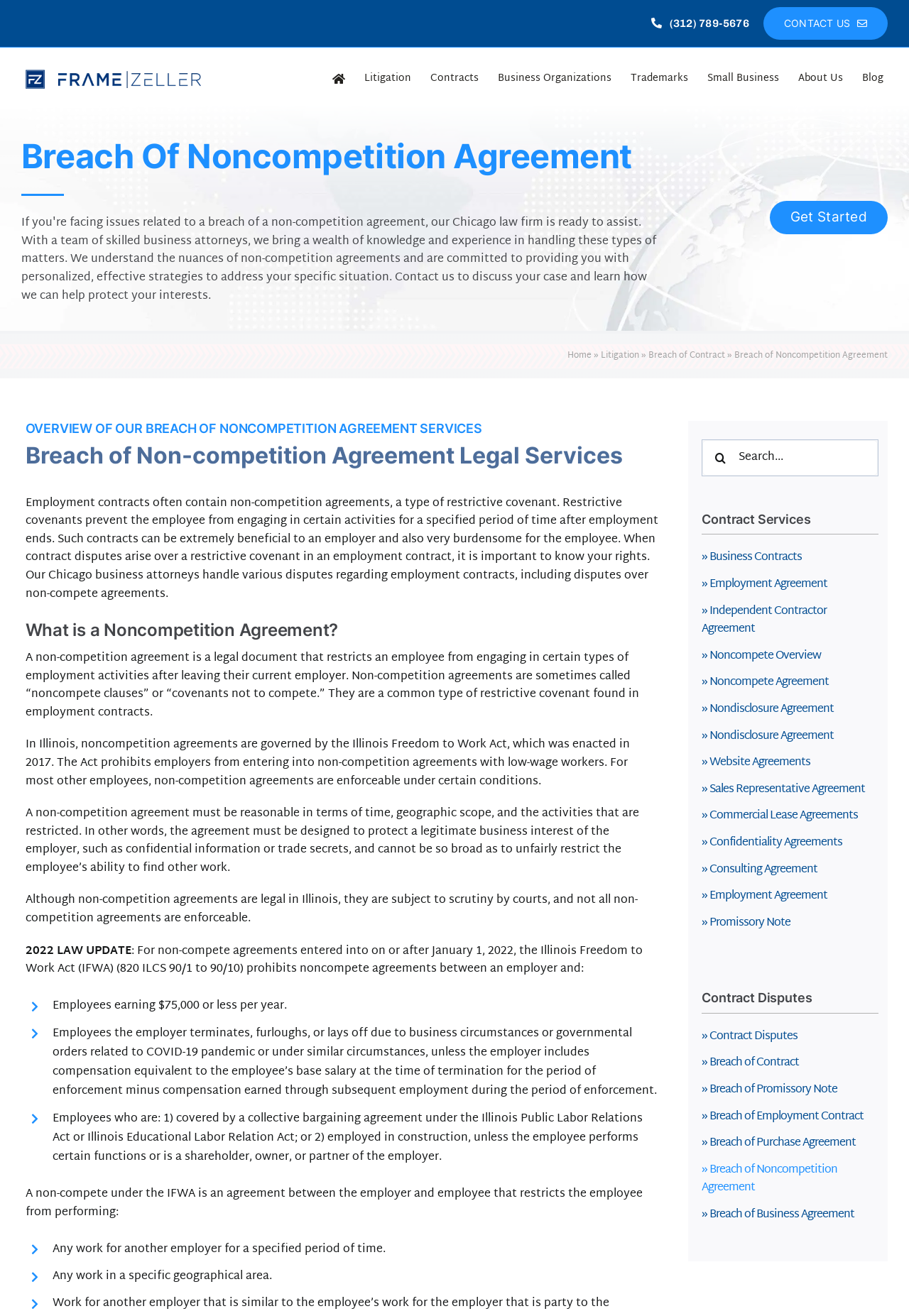Please identify the bounding box coordinates of the region to click in order to complete the task: "Learn more about contract disputes". The coordinates must be four float numbers between 0 and 1, specified as [left, top, right, bottom].

[0.772, 0.753, 0.967, 0.764]